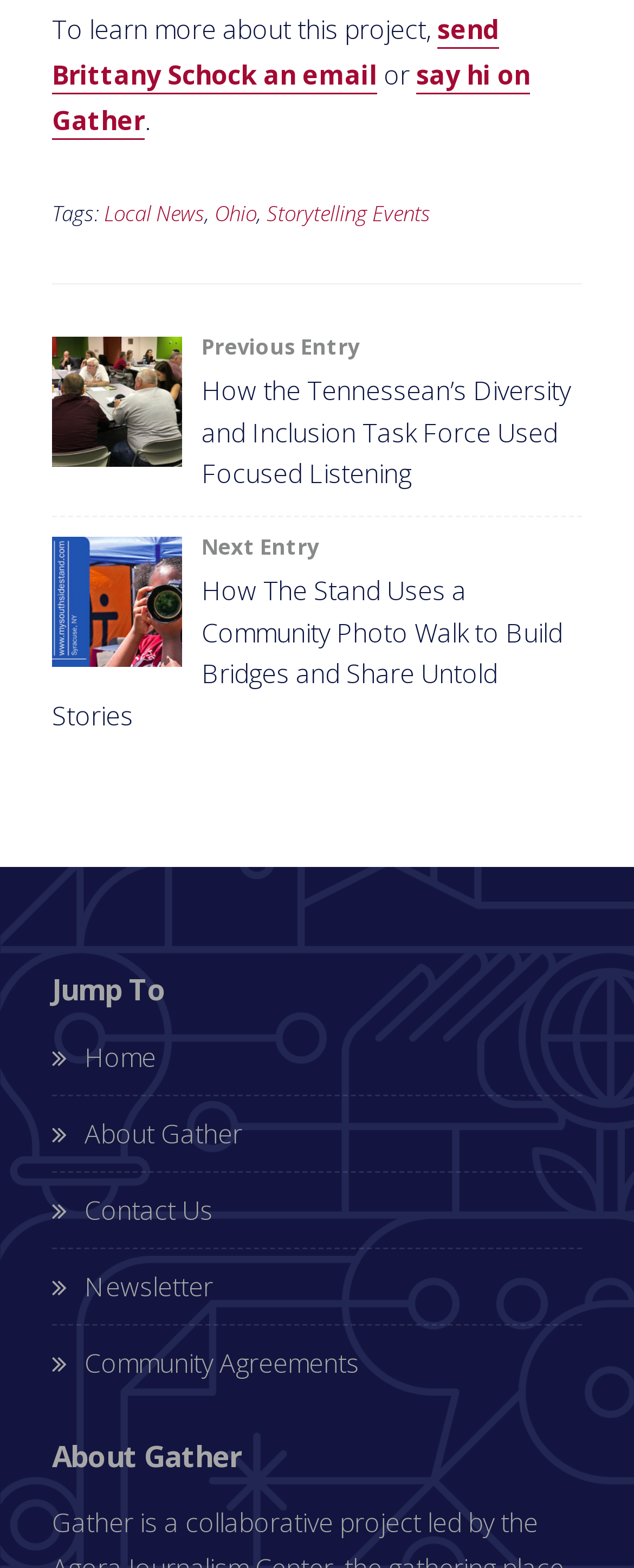Please find the bounding box coordinates for the clickable element needed to perform this instruction: "Read about Black Garlic Vodka".

None